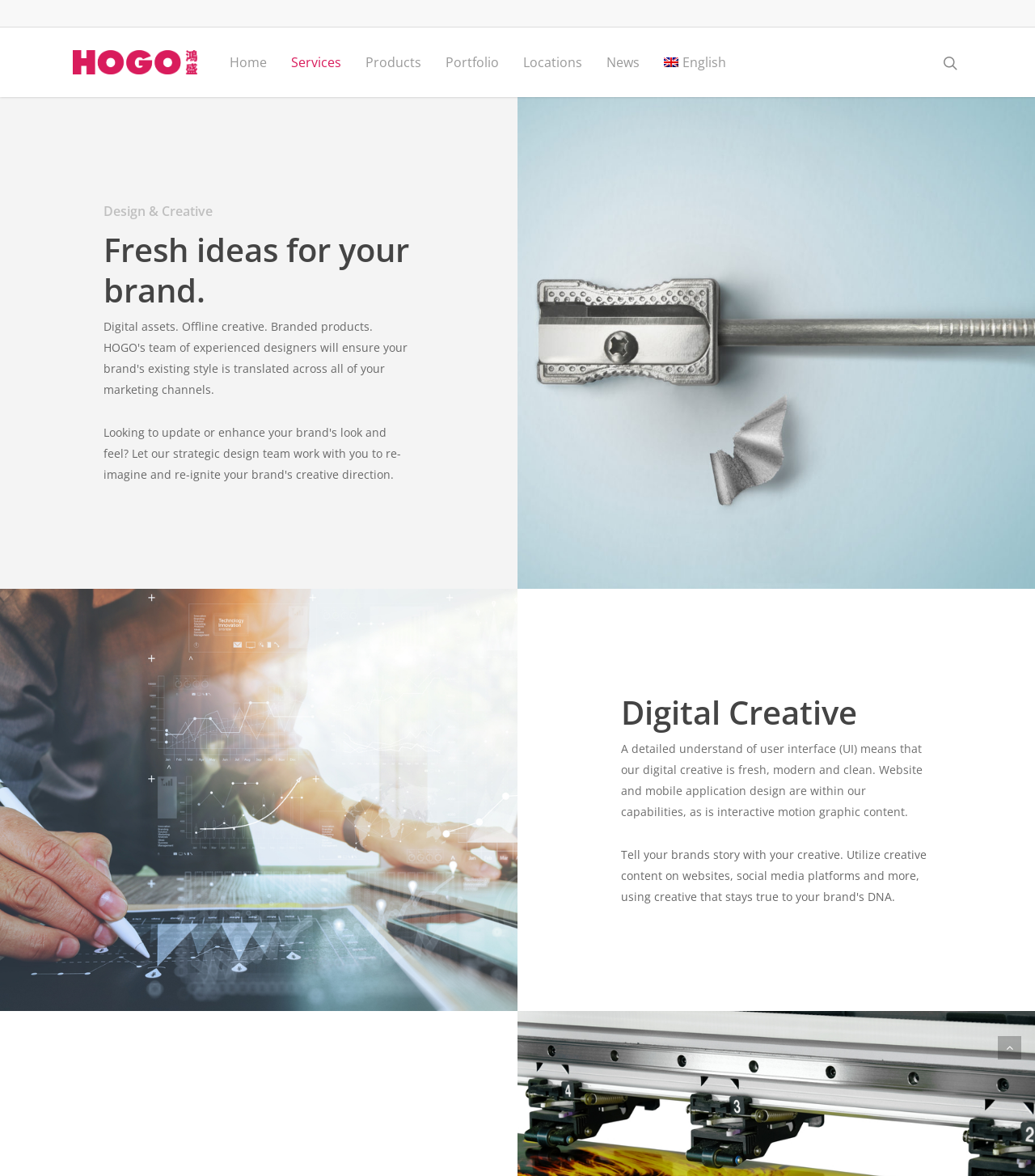Bounding box coordinates are given in the format (top-left x, top-left y, bottom-right x, bottom-right y). All values should be floating point numbers between 0 and 1. Provide the bounding box coordinate for the UI element described as: parent_node: Home

[0.964, 0.881, 0.987, 0.901]